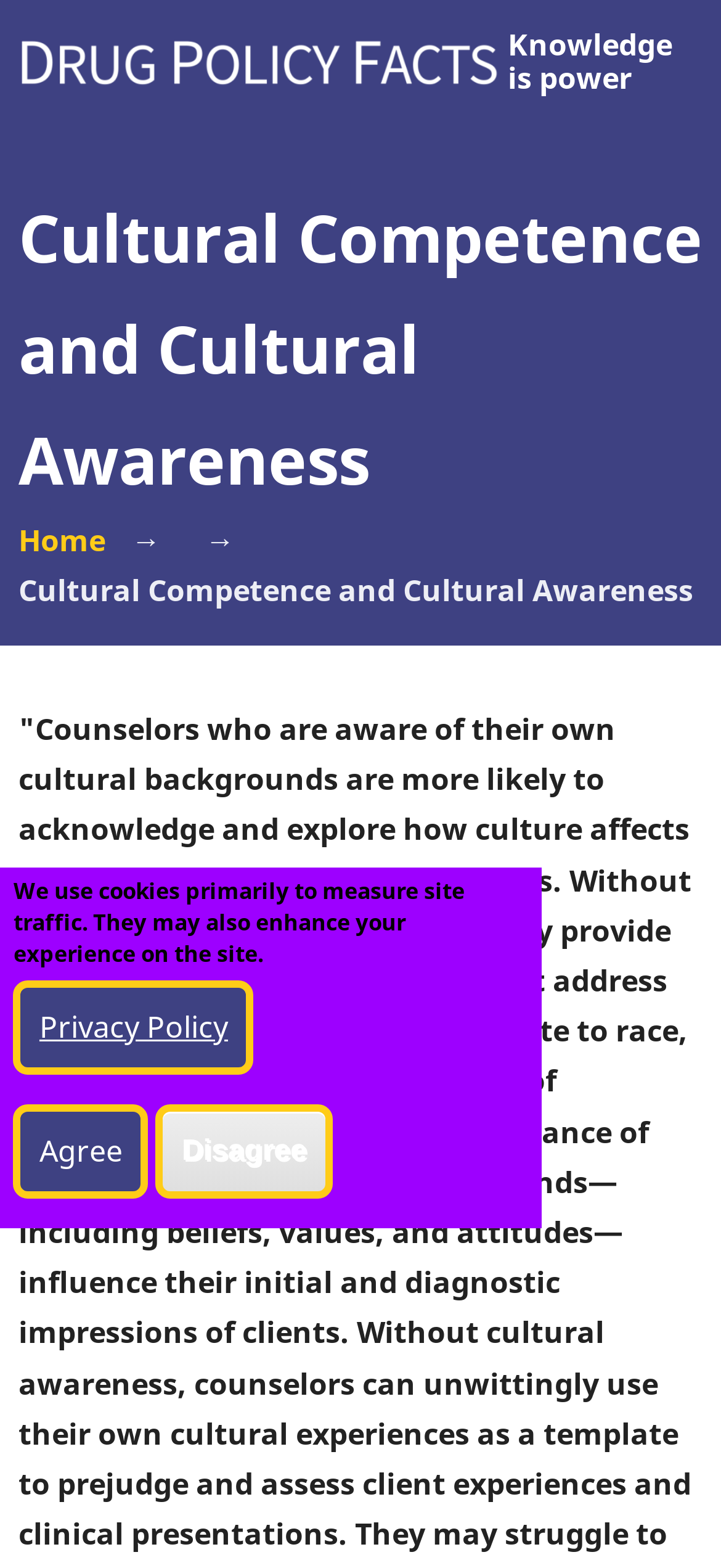For the following element description, predict the bounding box coordinates in the format (top-left x, top-left y, bottom-right x, bottom-right y). All values should be floating point numbers between 0 and 1. Description: alt="Home"

[0.026, 0.023, 0.691, 0.056]